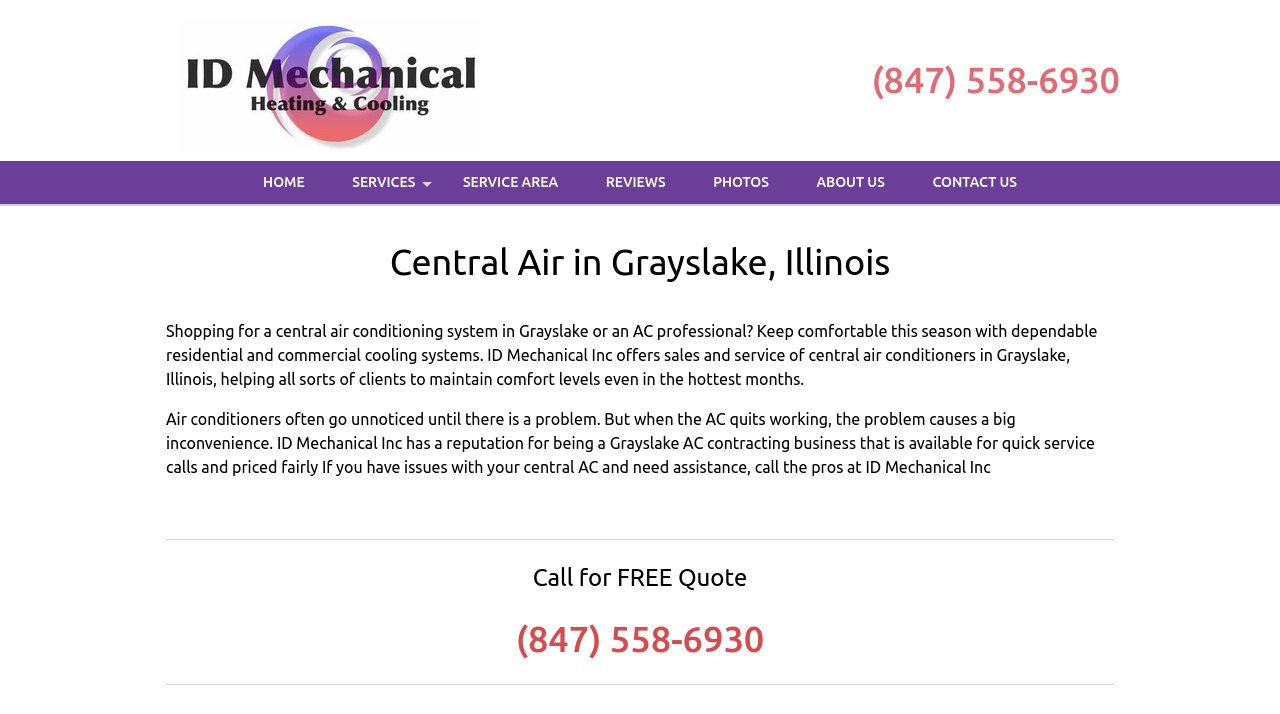Identify the bounding box coordinates for the UI element described as: "(847) 558-6930". The coordinates should be provided as four floats between 0 and 1: [left, top, right, bottom].

[0.403, 0.866, 0.597, 0.923]